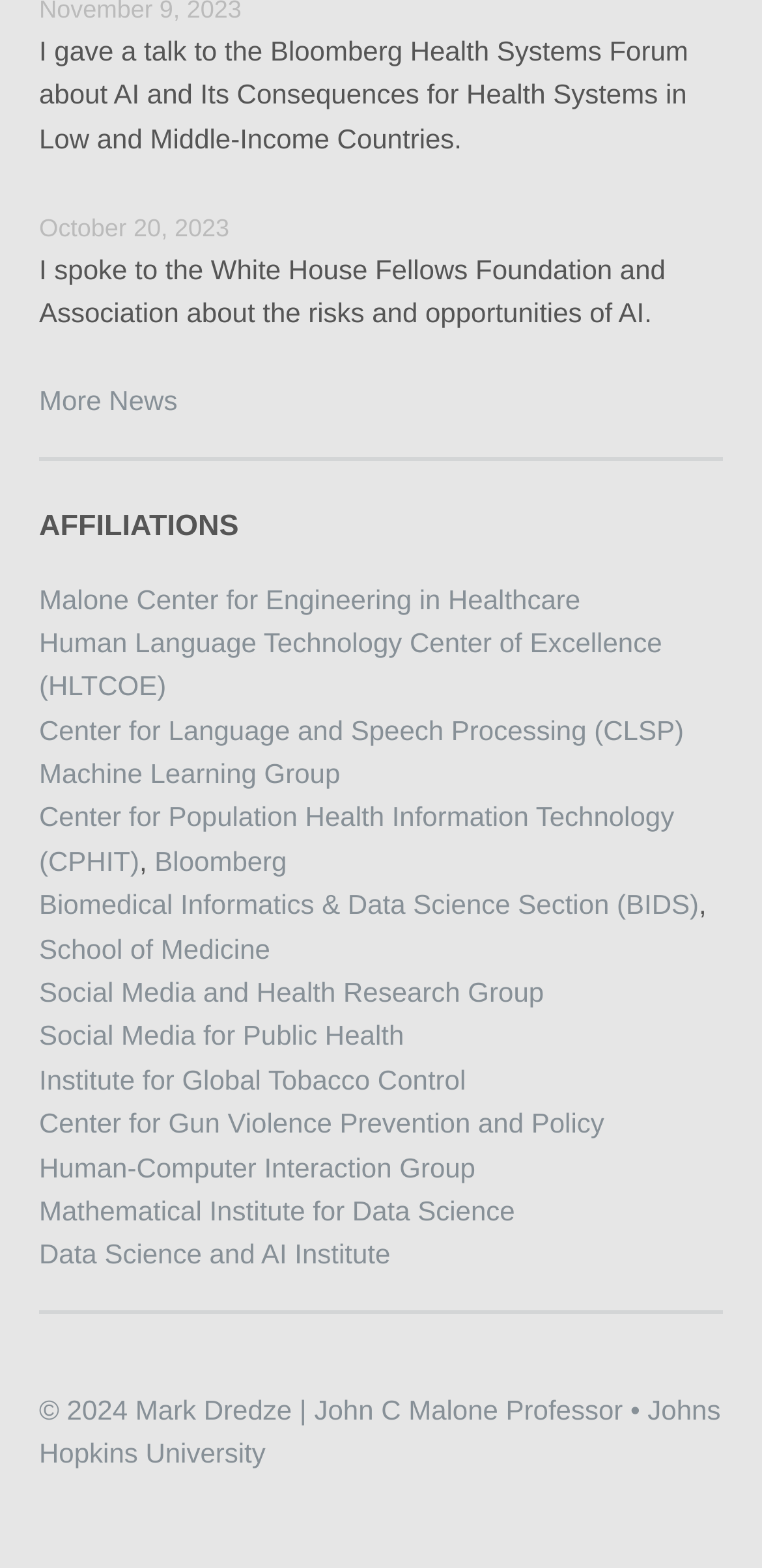Identify the bounding box coordinates of the area you need to click to perform the following instruction: "go to Mark Dredze's homepage".

[0.178, 0.889, 0.383, 0.909]